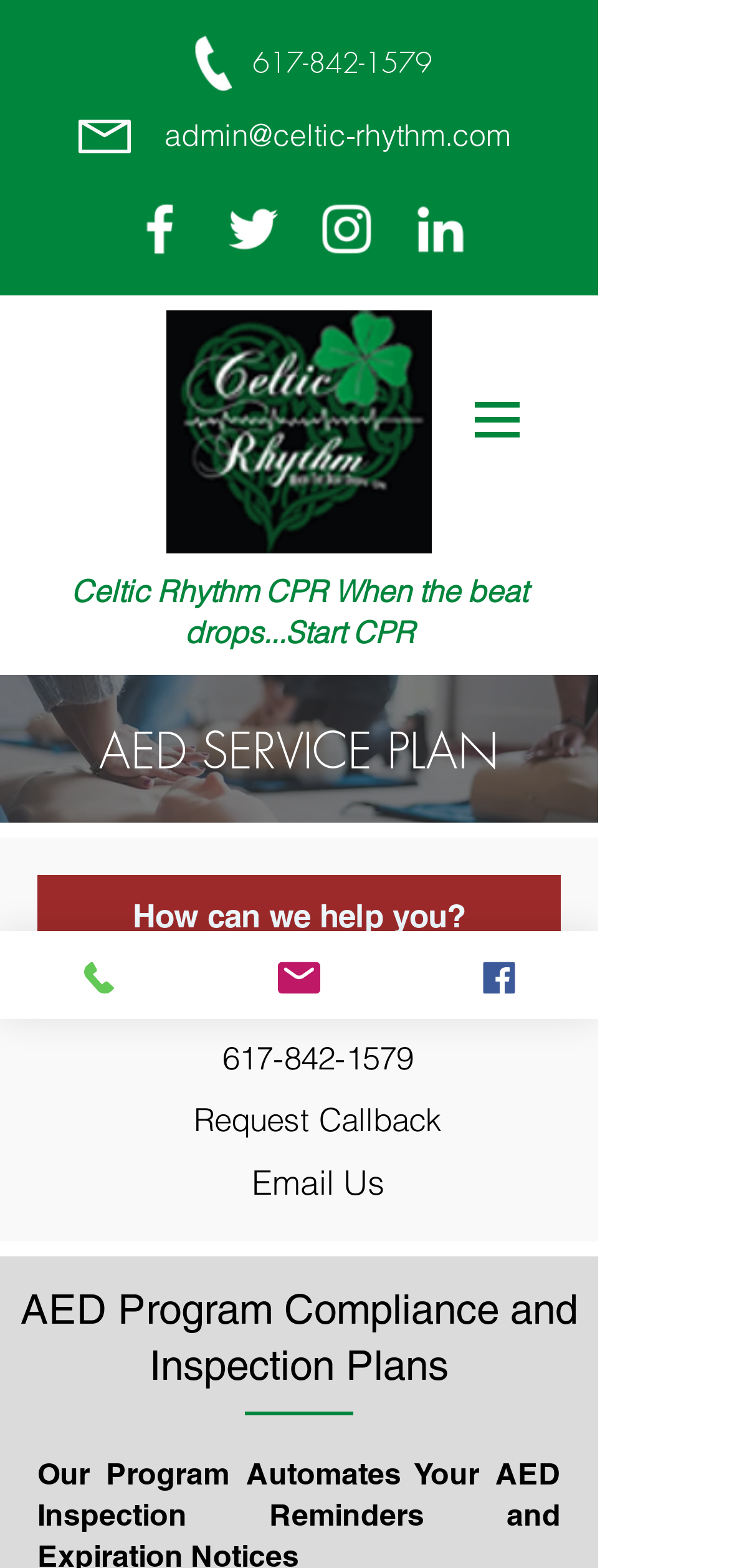Determine the bounding box coordinates of the area to click in order to meet this instruction: "Request a callback".

[0.265, 0.7, 0.606, 0.727]